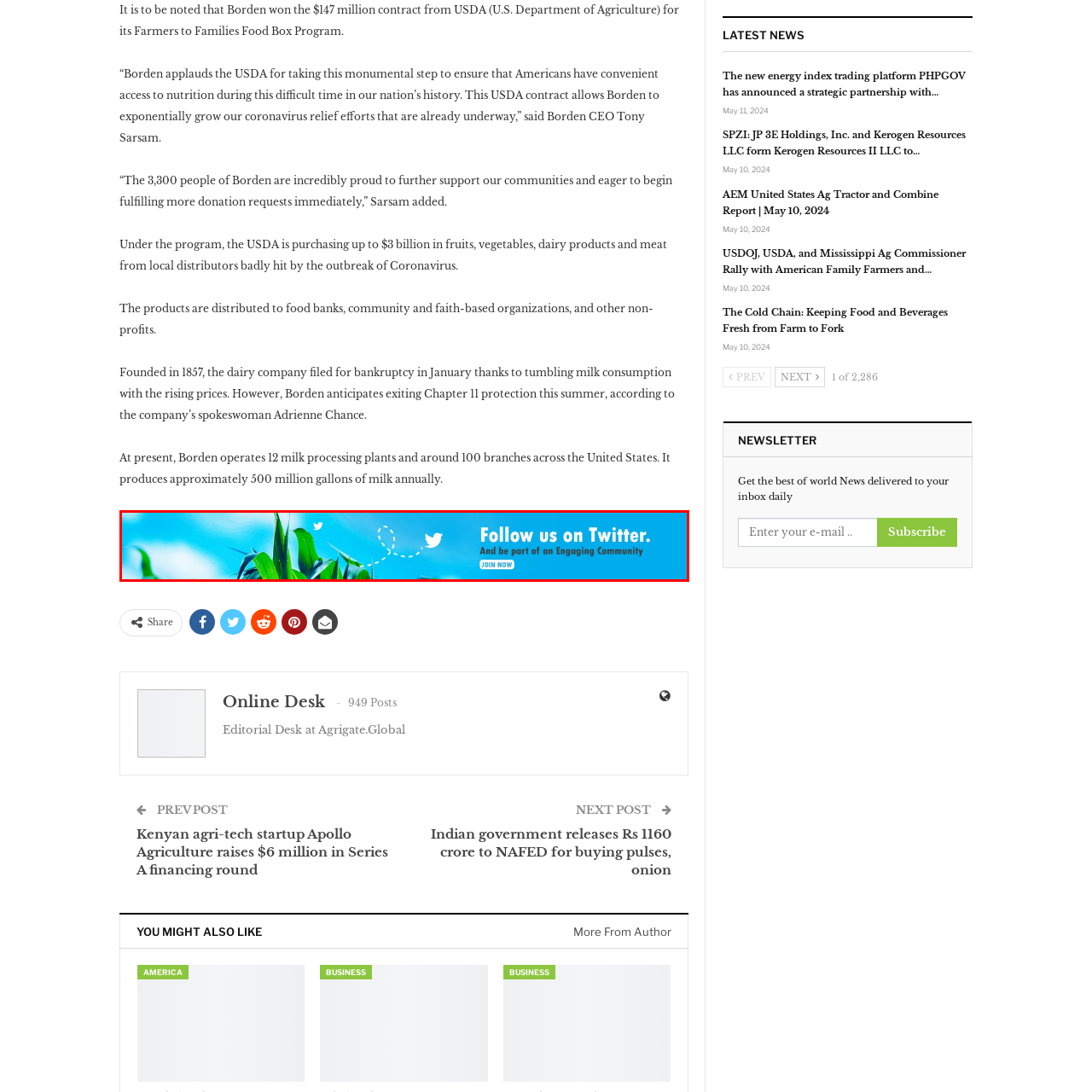Look at the region marked by the red box and describe it extensively.

The image features a vibrant blue sky backdrop complemented by green corn leaves at the bottom, suggesting a fresh and natural setting. Prominent in the design is a call to action reading “Follow us on Twitter. And be part of an Engaging Community,” indicating an invitation for viewers to connect on social media. Accompanying this text are stylized blue Twitter icons, set against a dynamic background that emphasizes communication and community engagement. The phrase "JOIN NOW" is also highlighted, encouraging immediate participation and interaction within the community. This visual effectively combines elements of nature and technology, promoting both connectivity and environmental appreciation.